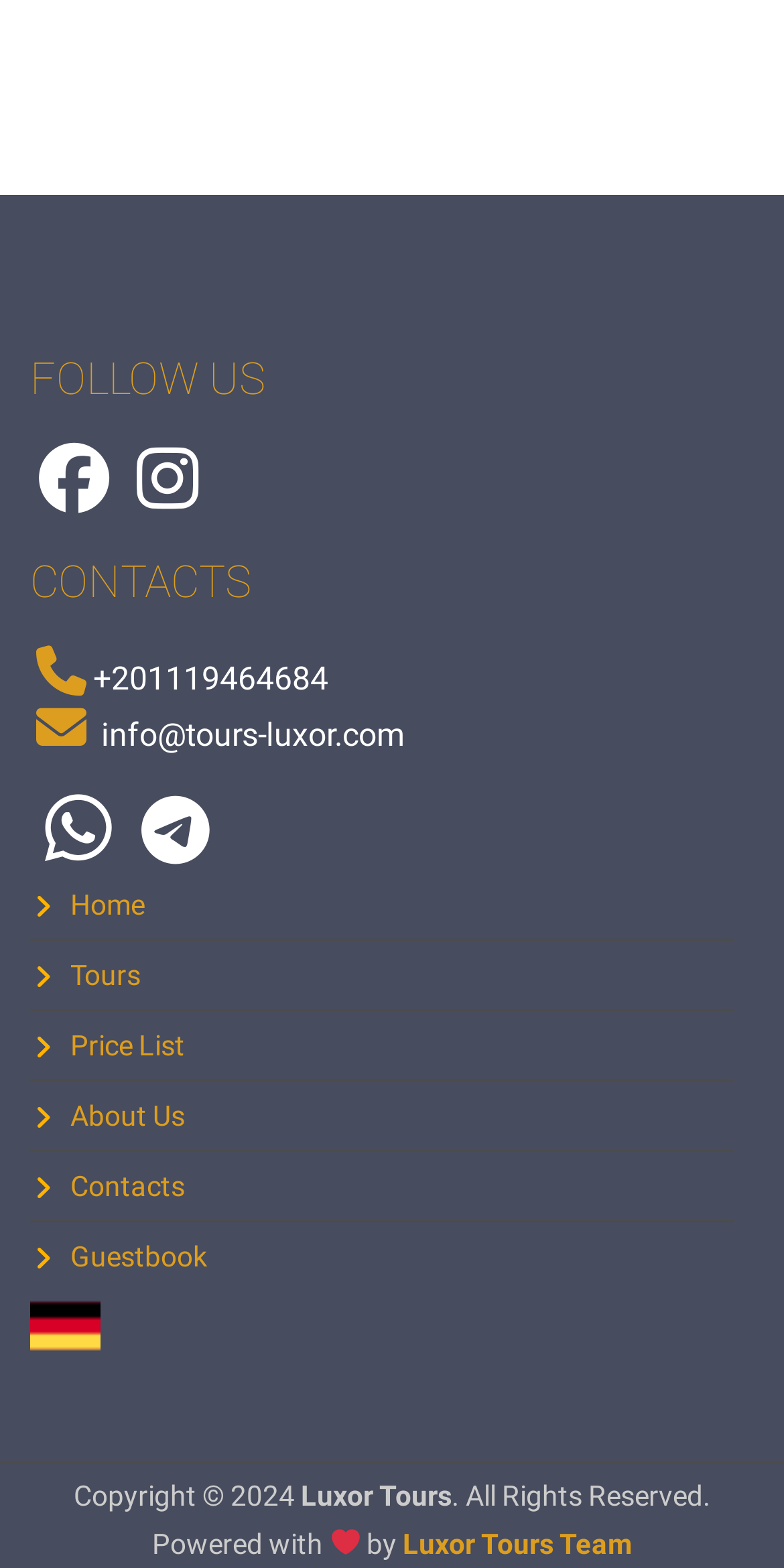What is the phone number to contact?
Refer to the image and give a detailed response to the question.

I found the phone number by looking at the links under the 'CONTACTS' heading. The link '+201119464684' is likely a phone number to contact.